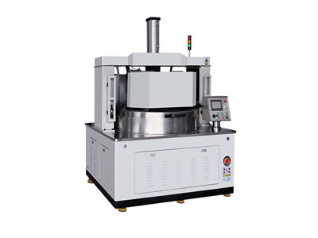Give a concise answer using only one word or phrase for this question:
What is the roughness of the glass achieved by the machine?

Ra0.05μm